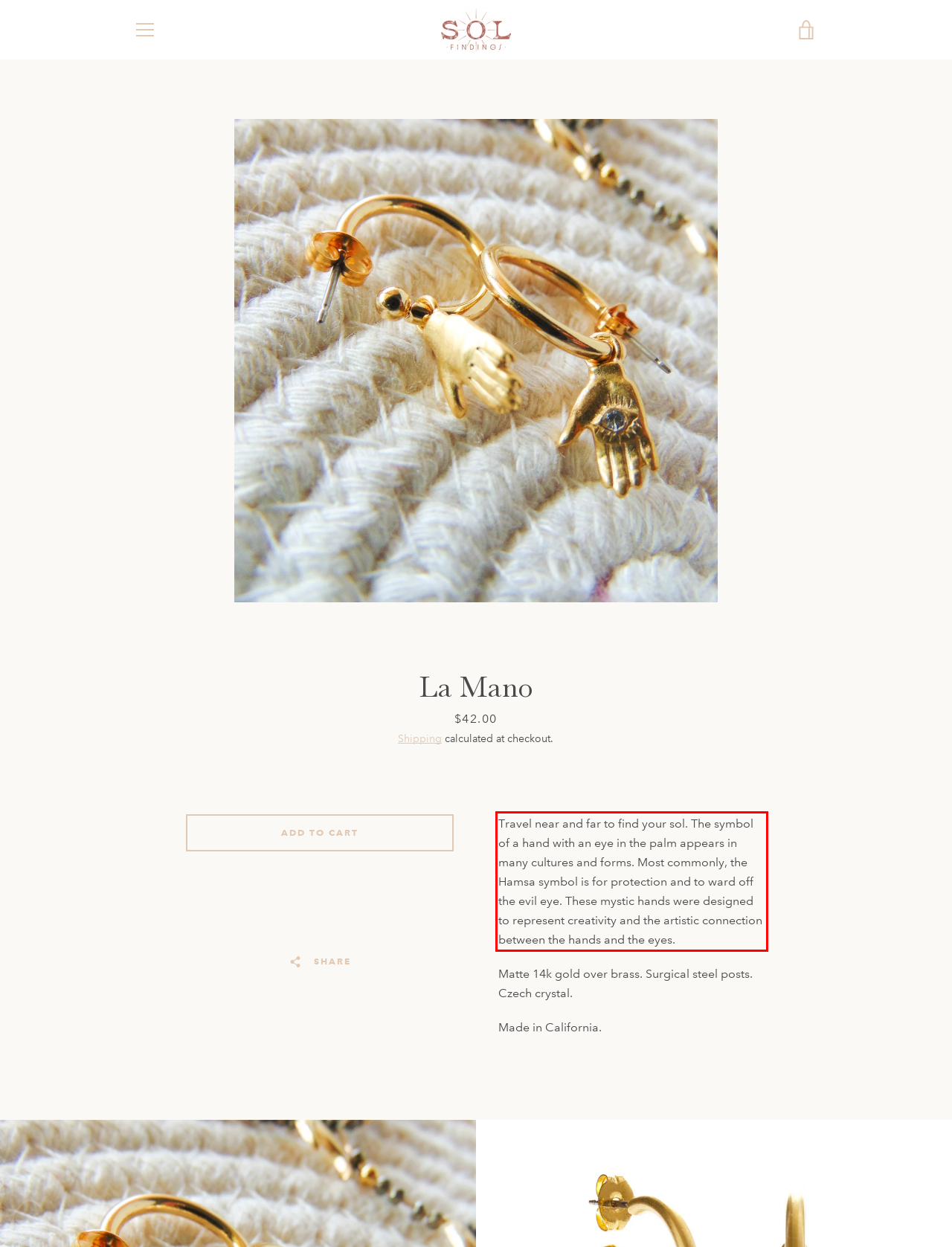Perform OCR on the text inside the red-bordered box in the provided screenshot and output the content.

Travel near and far to find your sol. The symbol of a hand with an eye in the palm appears in many cultures and forms. Most commonly, the Hamsa symbol is for protection and to ward off the evil eye. These mystic hands were designed to represent creativity and the artistic connection between the hands and the eyes.